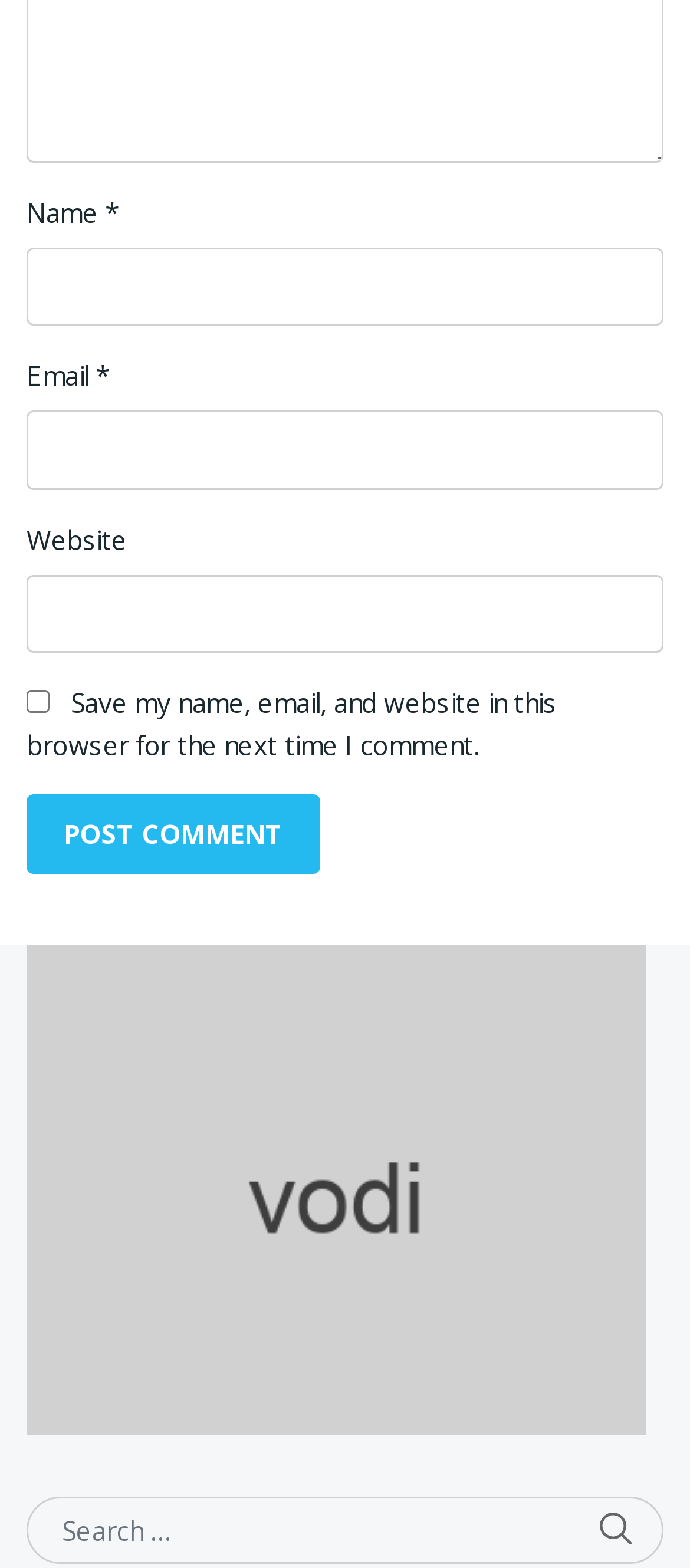Specify the bounding box coordinates of the region I need to click to perform the following instruction: "Follow the link". The coordinates must be four float numbers in the range of 0 to 1, i.e., [left, top, right, bottom].

[0.038, 0.745, 0.936, 0.767]